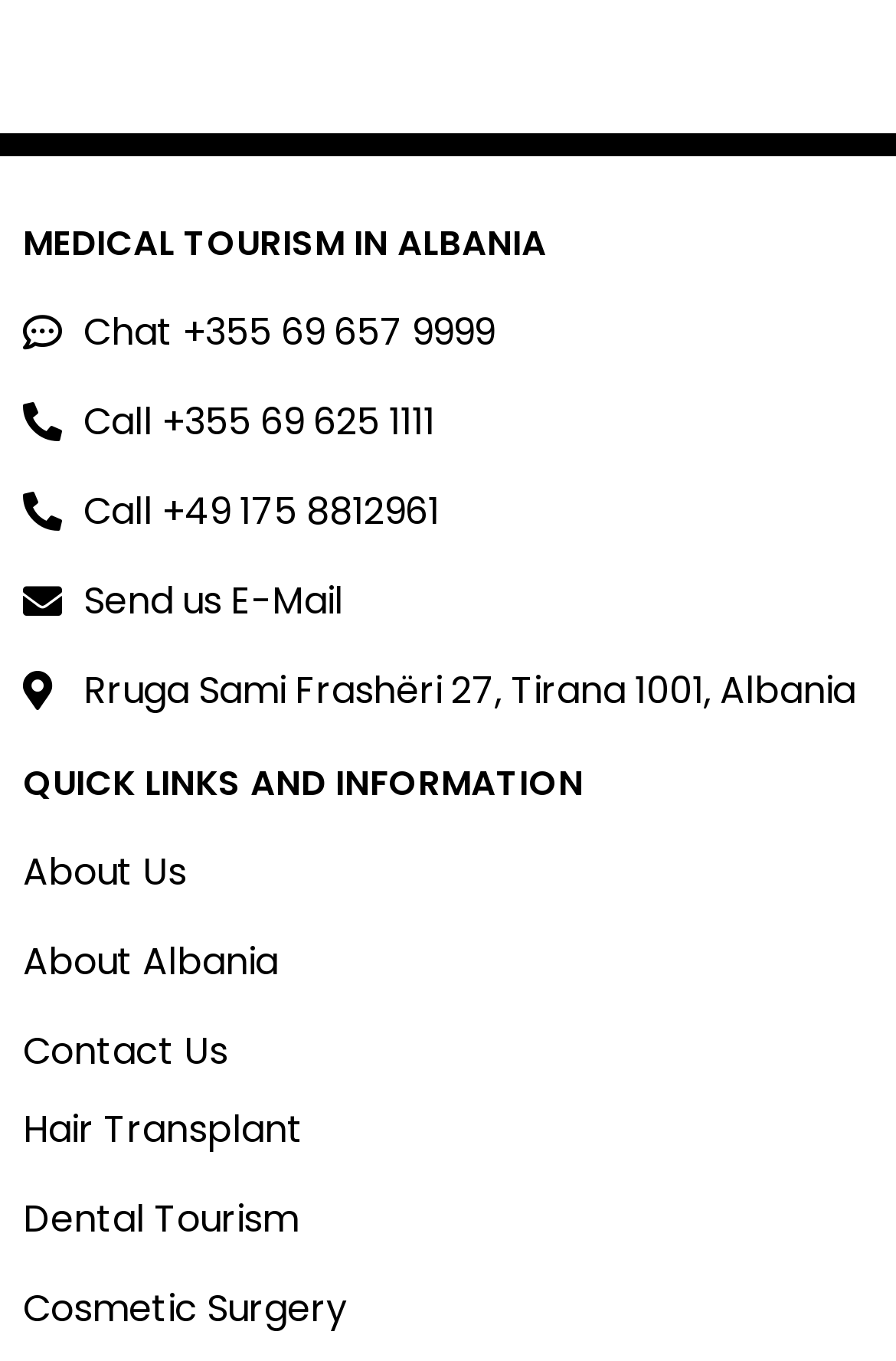Please identify the bounding box coordinates of the area that needs to be clicked to fulfill the following instruction: "Explore dental tourism options."

[0.026, 0.876, 0.974, 0.916]